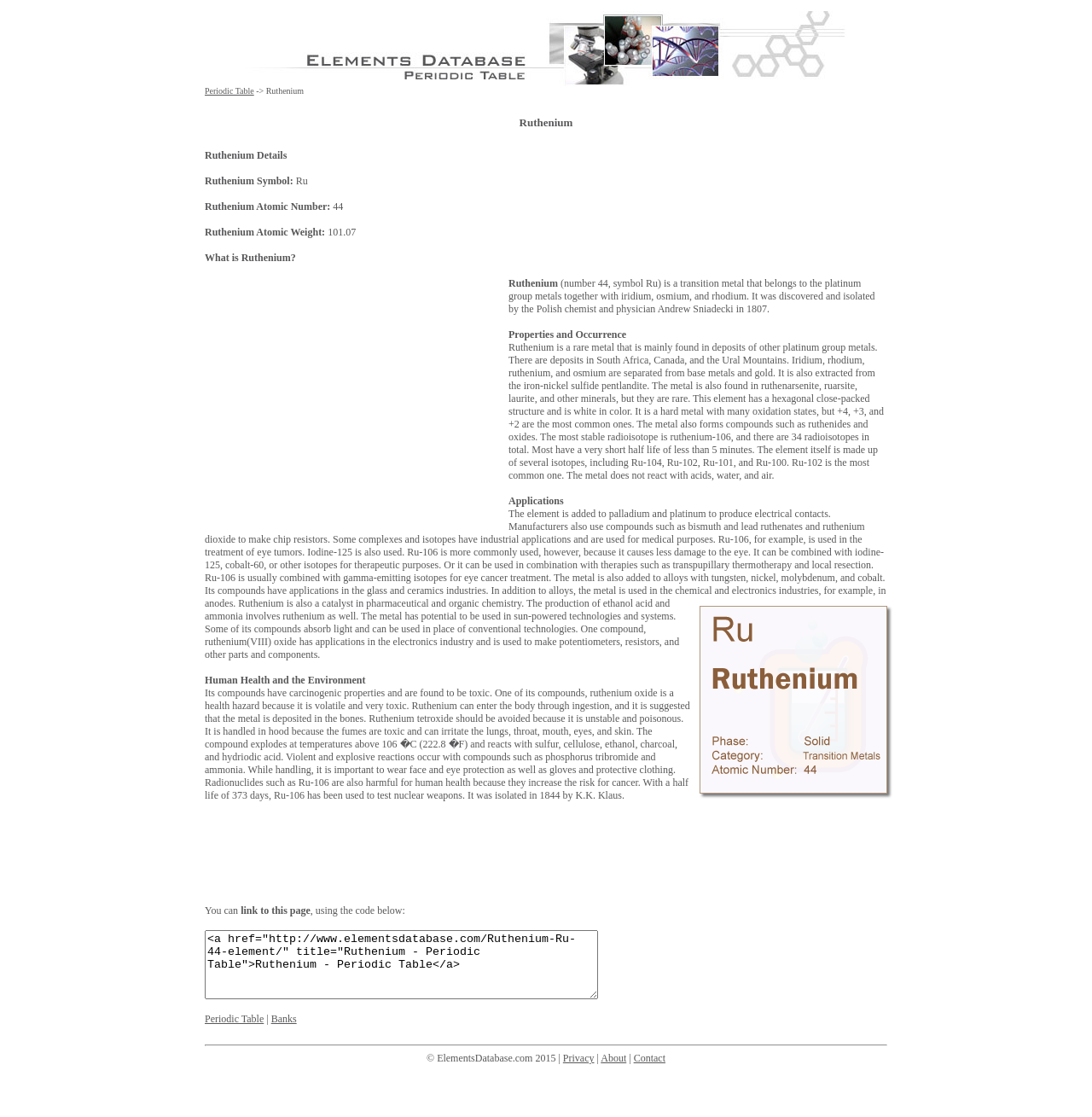Show the bounding box coordinates of the region that should be clicked to follow the instruction: "Go to the 'About' page."

[0.55, 0.942, 0.574, 0.953]